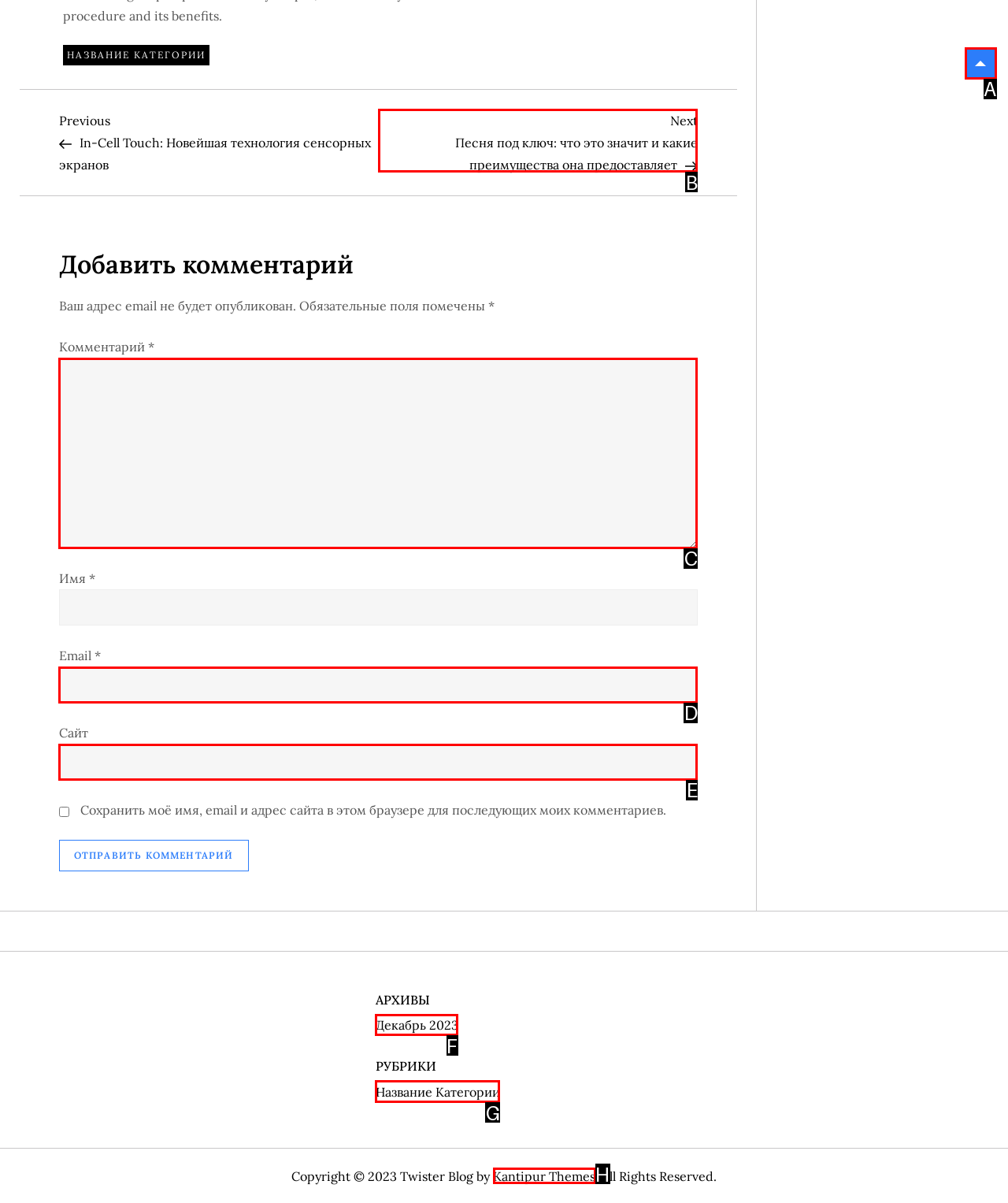To execute the task: Click the 'Like this post' button, which one of the highlighted HTML elements should be clicked? Answer with the option's letter from the choices provided.

None